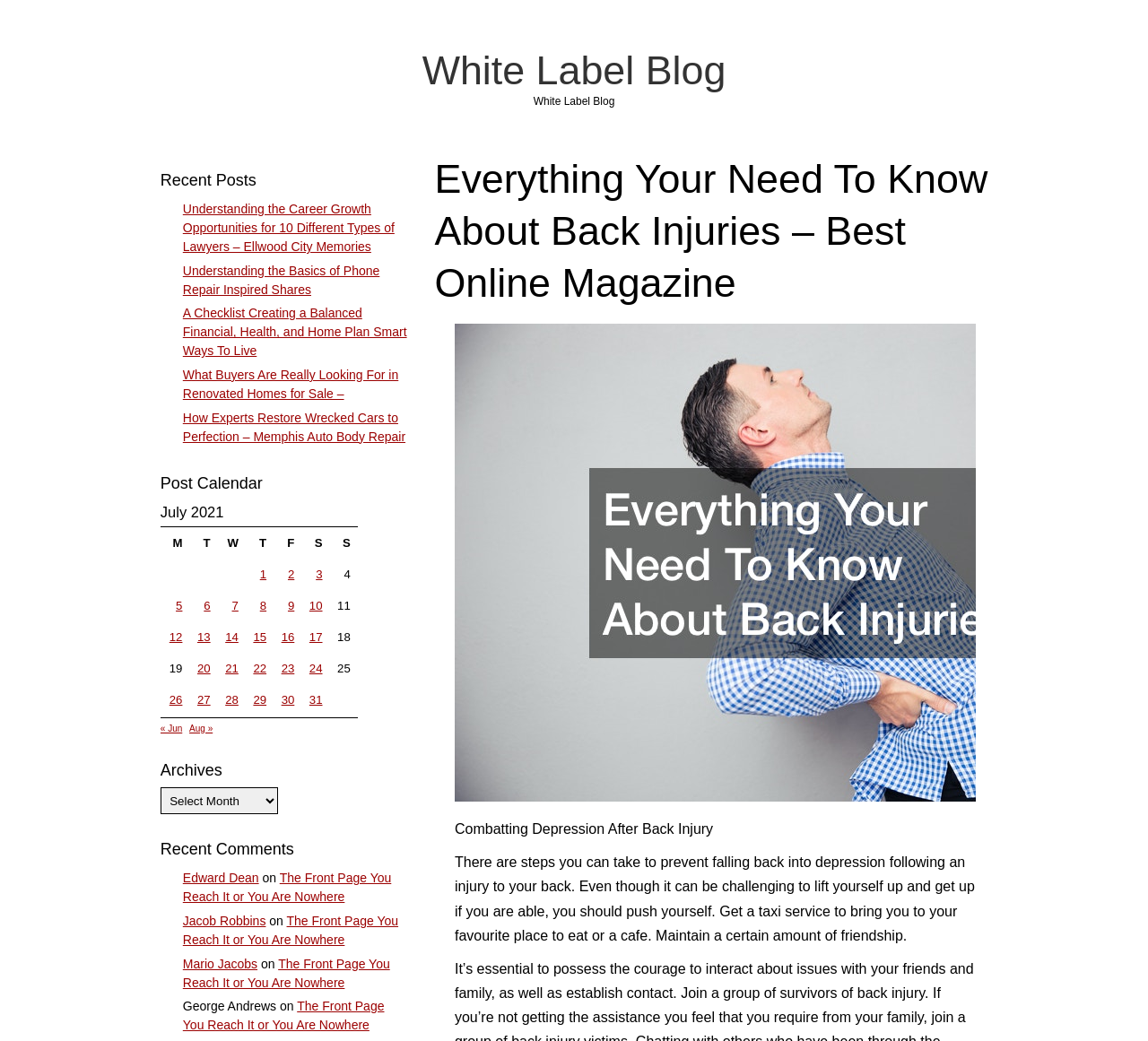Please answer the following question using a single word or phrase: How many days are listed in the post calendar?

26